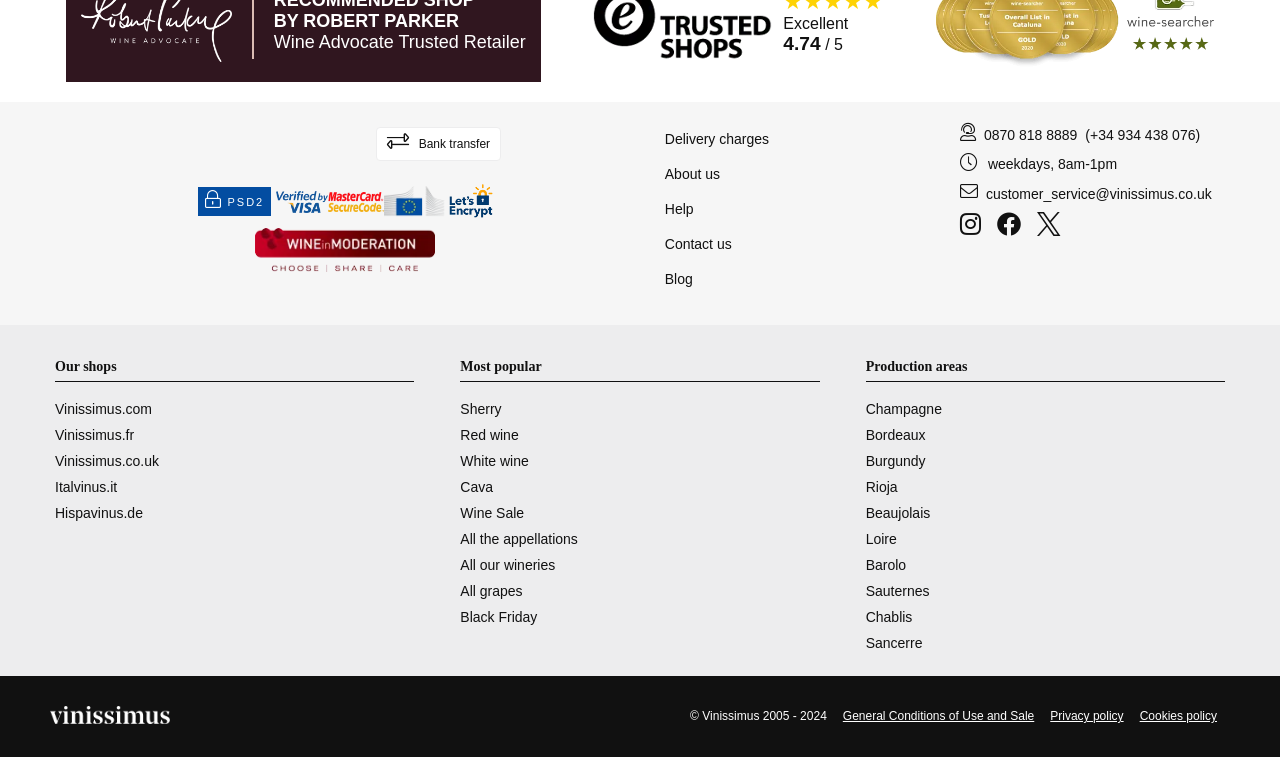Analyze the image and give a detailed response to the question:
What social media platforms is Vinissimus on?

Vinissimus is on Facebook, Instagram, and Twitter, as indicated by the links to these social media platforms and their corresponding images.